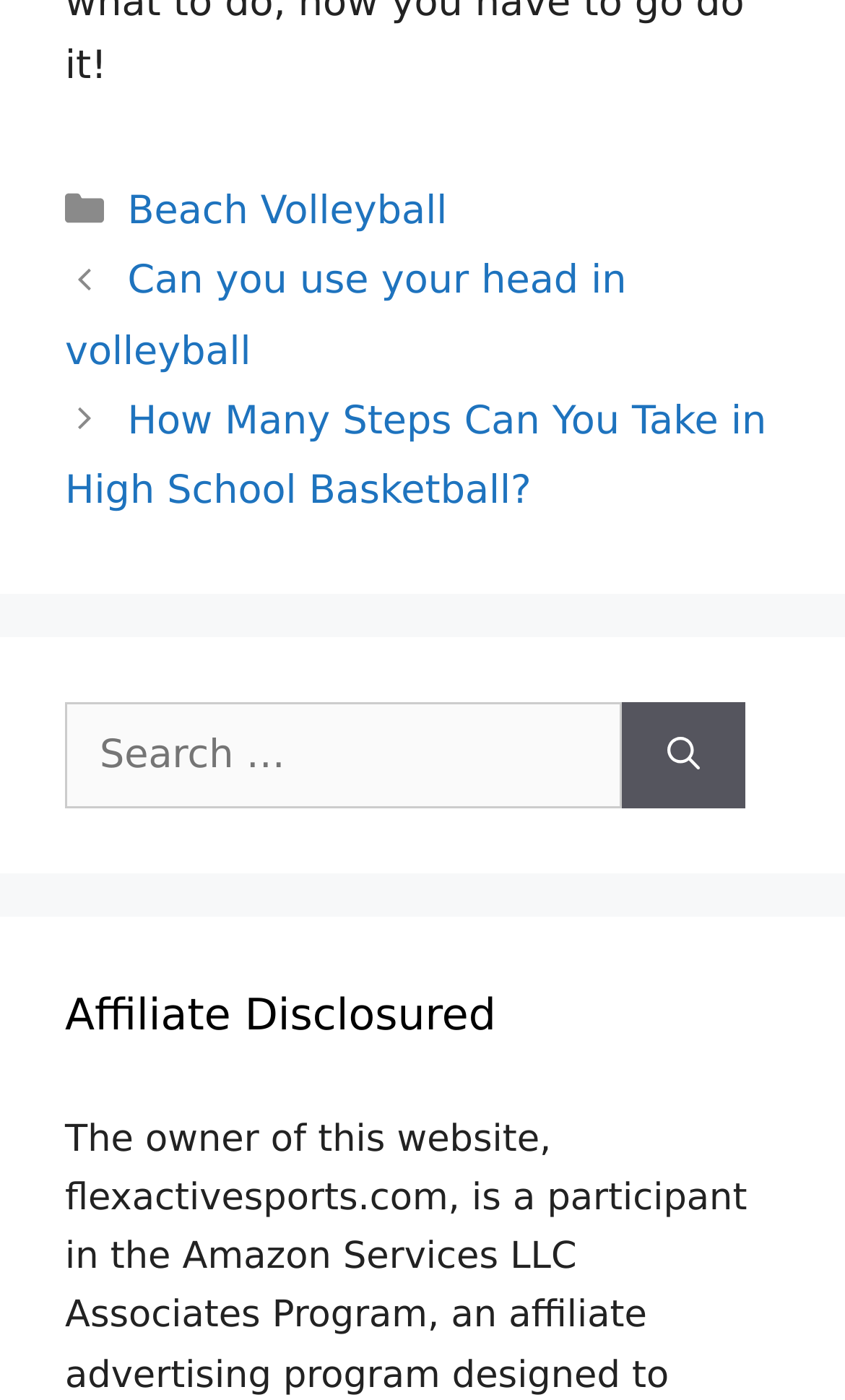Using the provided description: "Beach Volleyball", find the bounding box coordinates of the corresponding UI element. The output should be four float numbers between 0 and 1, in the format [left, top, right, bottom].

[0.151, 0.135, 0.529, 0.167]